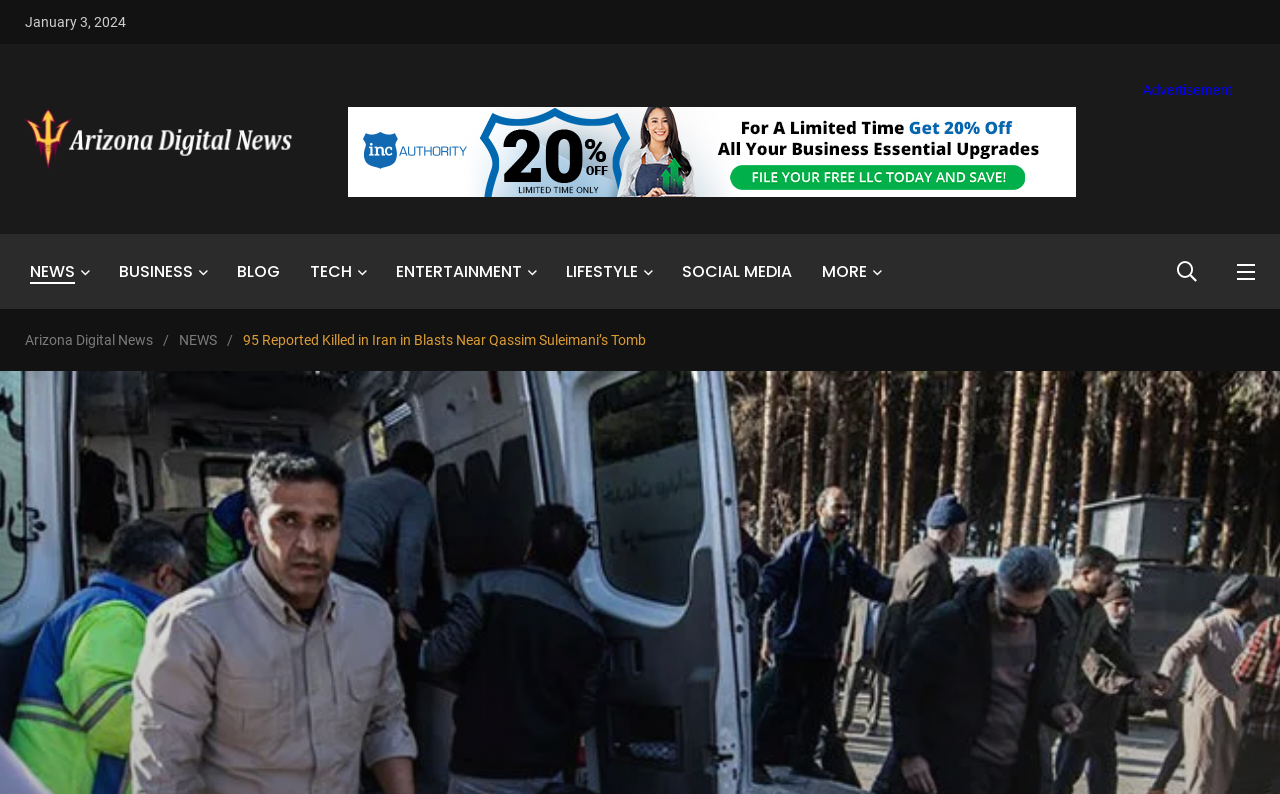What is the topic of the article?
With the help of the image, please provide a detailed response to the question.

I inferred the topic of the article by reading the title of the article, which is '95 Reported Killed in Iran in Blasts Near Qassim Suleimani’s Tomb'.